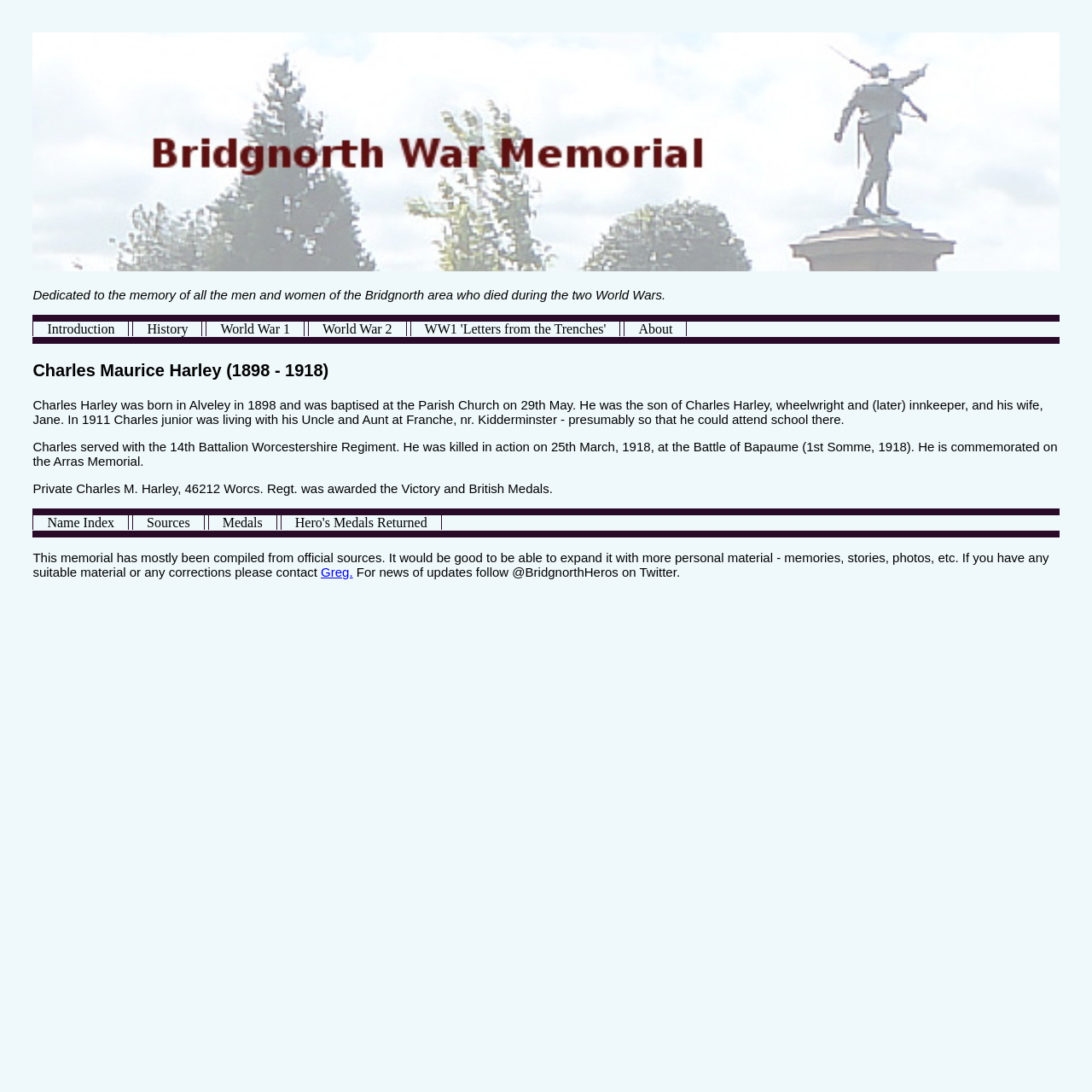Identify the bounding box coordinates of the HTML element based on this description: "History".

[0.122, 0.291, 0.185, 0.311]